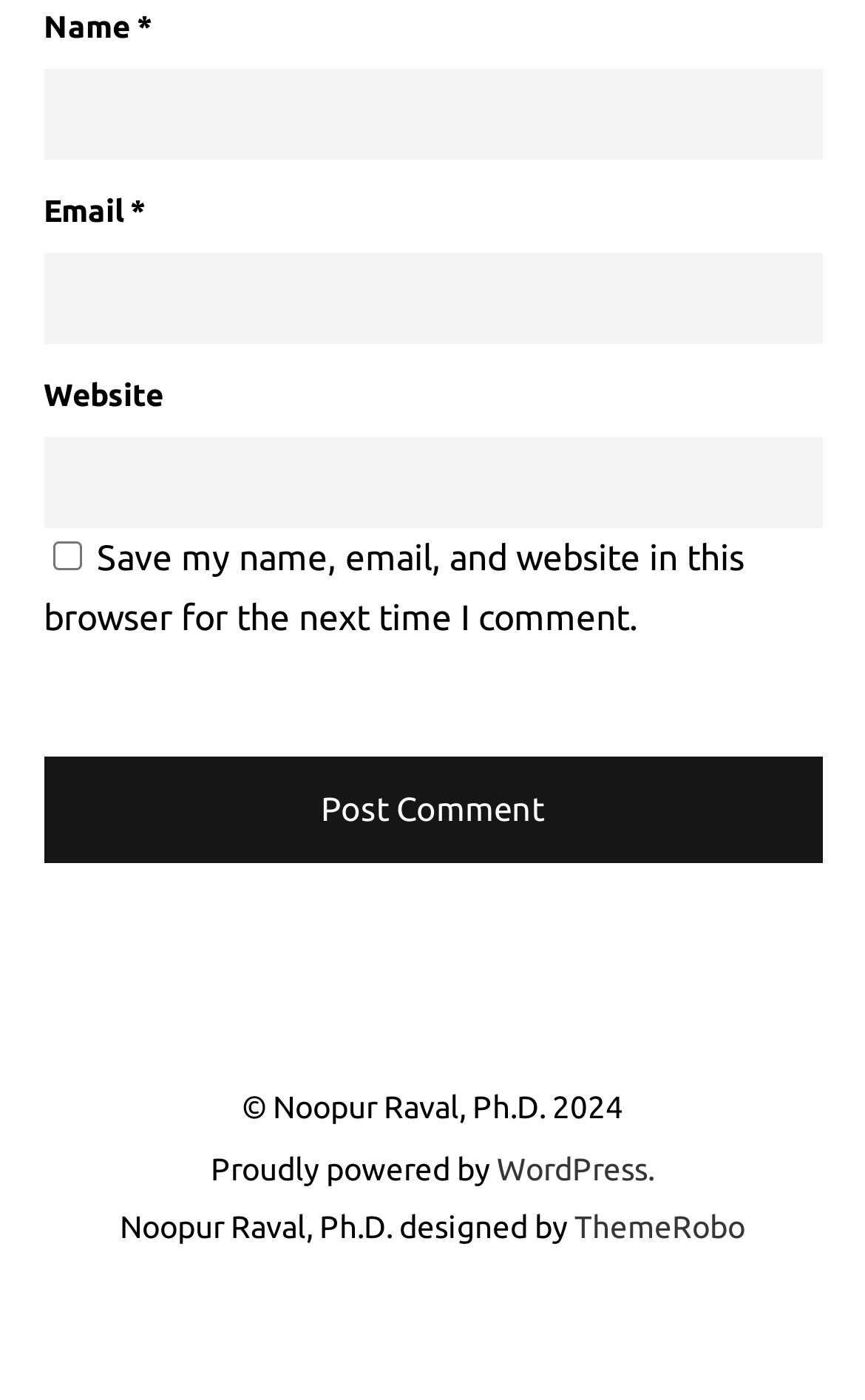What is the name of the platform powering the website?
Based on the image, answer the question with as much detail as possible.

The link element with the text 'WordPress.' is located at the bottom of the page, indicating that the website is powered by WordPress.